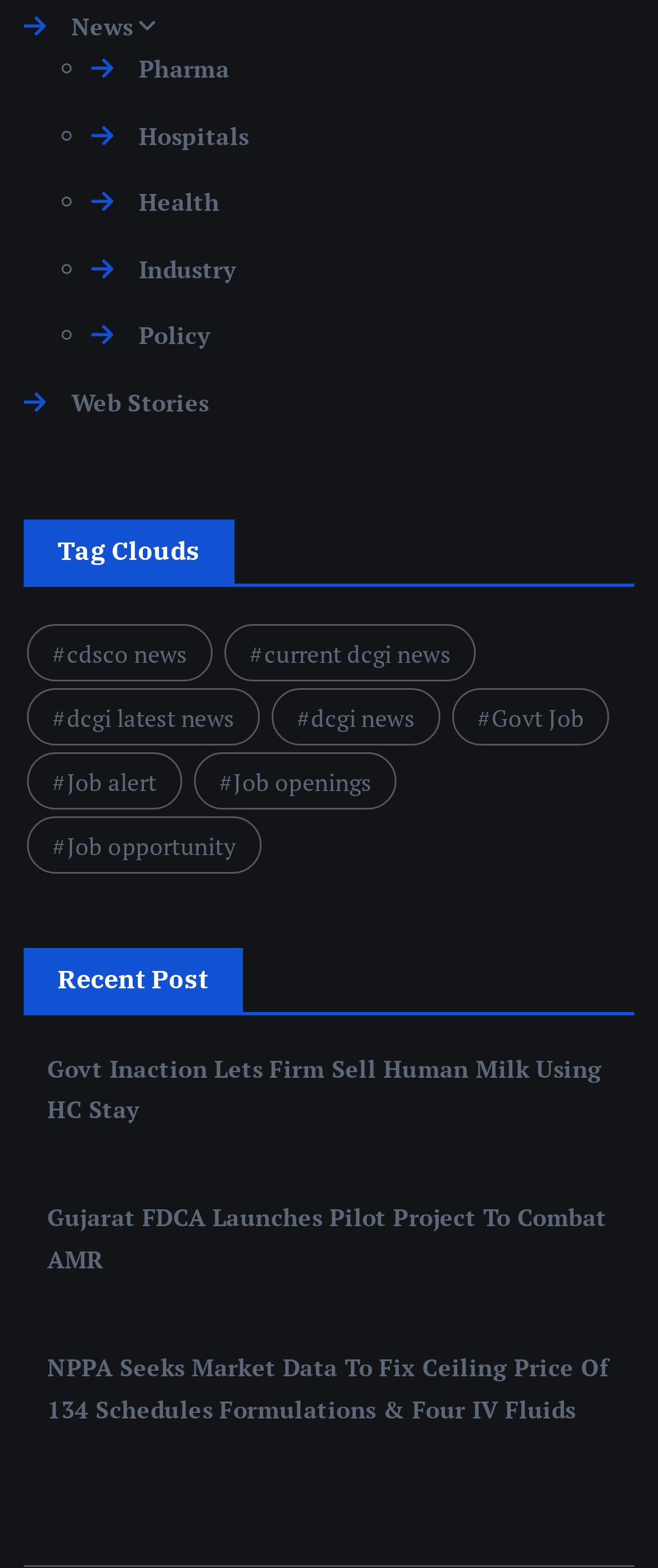Identify the bounding box coordinates of the section that should be clicked to achieve the task described: "View Gujarat FDCA Launches Pilot Project To Combat AMR".

[0.072, 0.766, 0.922, 0.813]